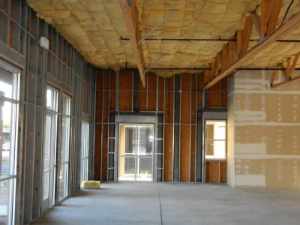Provide a one-word or one-phrase answer to the question:
What is visible on the ceiling?

Insulation